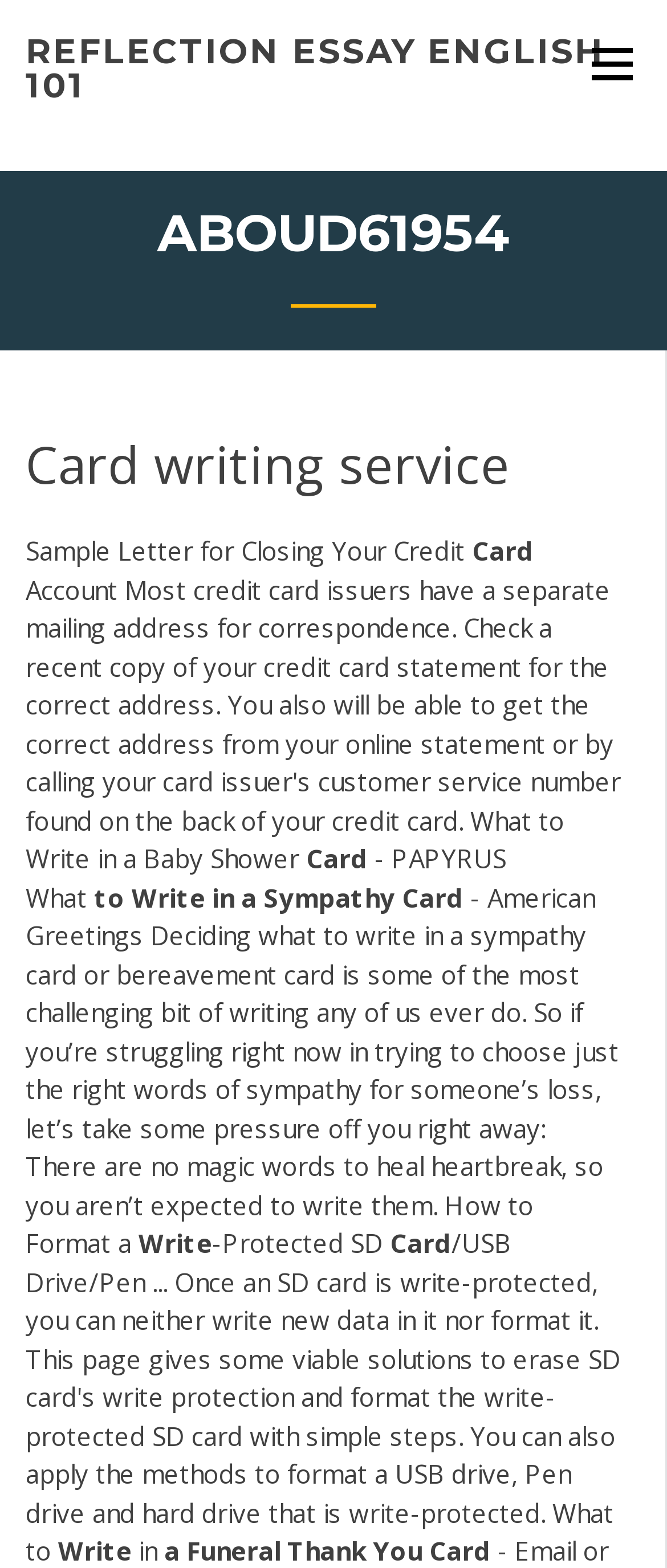Create a full and detailed caption for the entire webpage.

The webpage is about a card writing service, specifically focusing on sympathy cards and funeral thank-you notes. At the top-left corner, there is a link to a "REFLECTION ESSAY ENGLISH 101" page. Next to it, on the top-right corner, there is another link with no text. 

Below these links, there is a heading "ABOUD61954" that spans almost the entire width of the page. Within this heading, there is a subheading "Card writing service" followed by a sample letter for closing a credit account. 

On the right side of the sample letter, there is a text "- PAPYRUS" positioned slightly above the middle of the page. Below the sample letter, there is a question "What" followed by the text "to Write in a Sympathy Card". 

The main content of the page starts below these elements, with a paragraph of text that discusses the challenges of writing sympathy cards and offers guidance on how to approach it. This paragraph is quite long and takes up most of the remaining space on the page. 

At the bottom-left corner, there is a text "-Protected SD", and at the bottom-right corner, there are two separate texts: "a Funeral Thank You" and "Card".